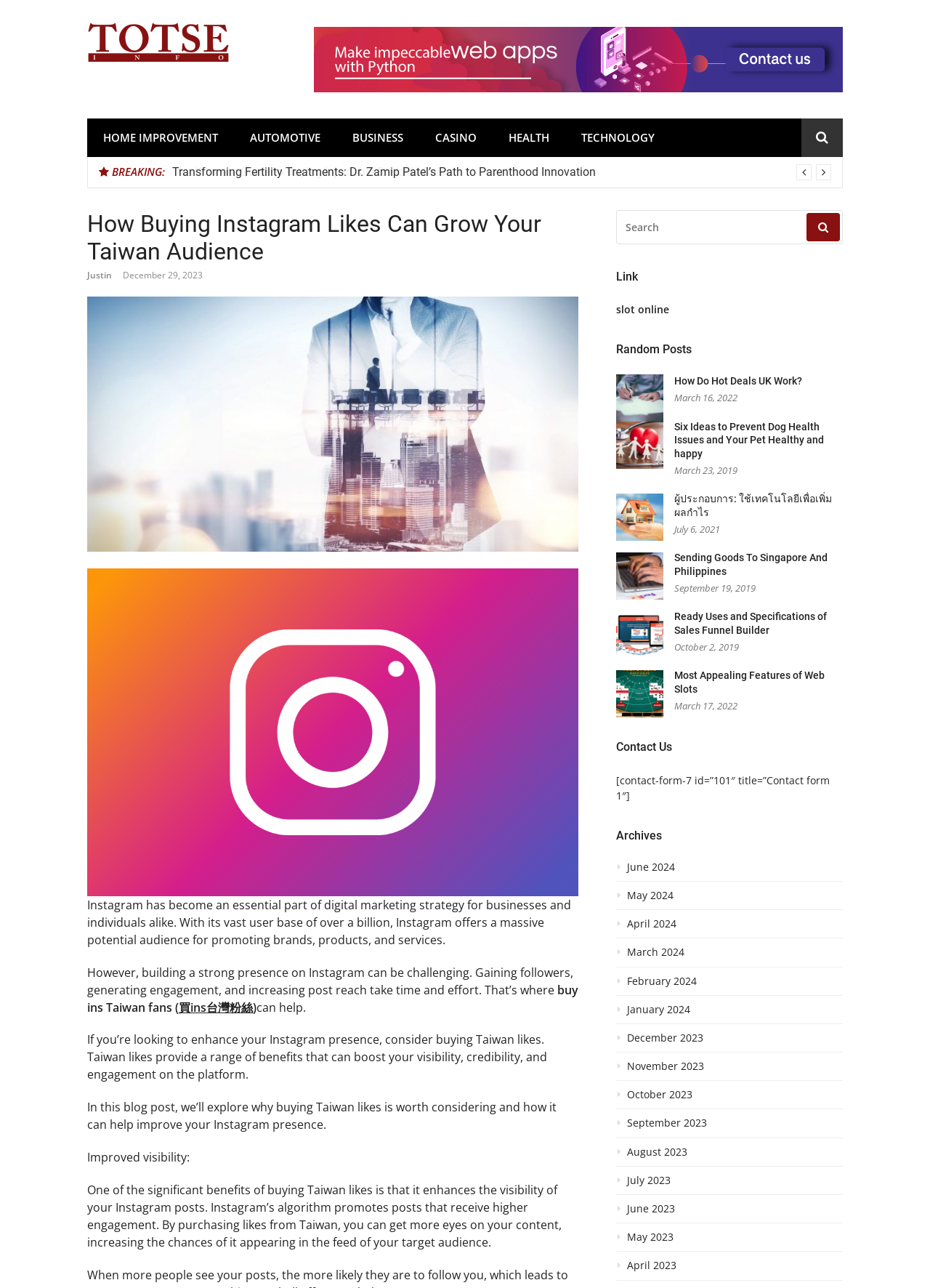What is the date of the blog post?
Refer to the image and provide a detailed answer to the question.

The date of the blog post is mentioned below the title, which is December 29, 2023.